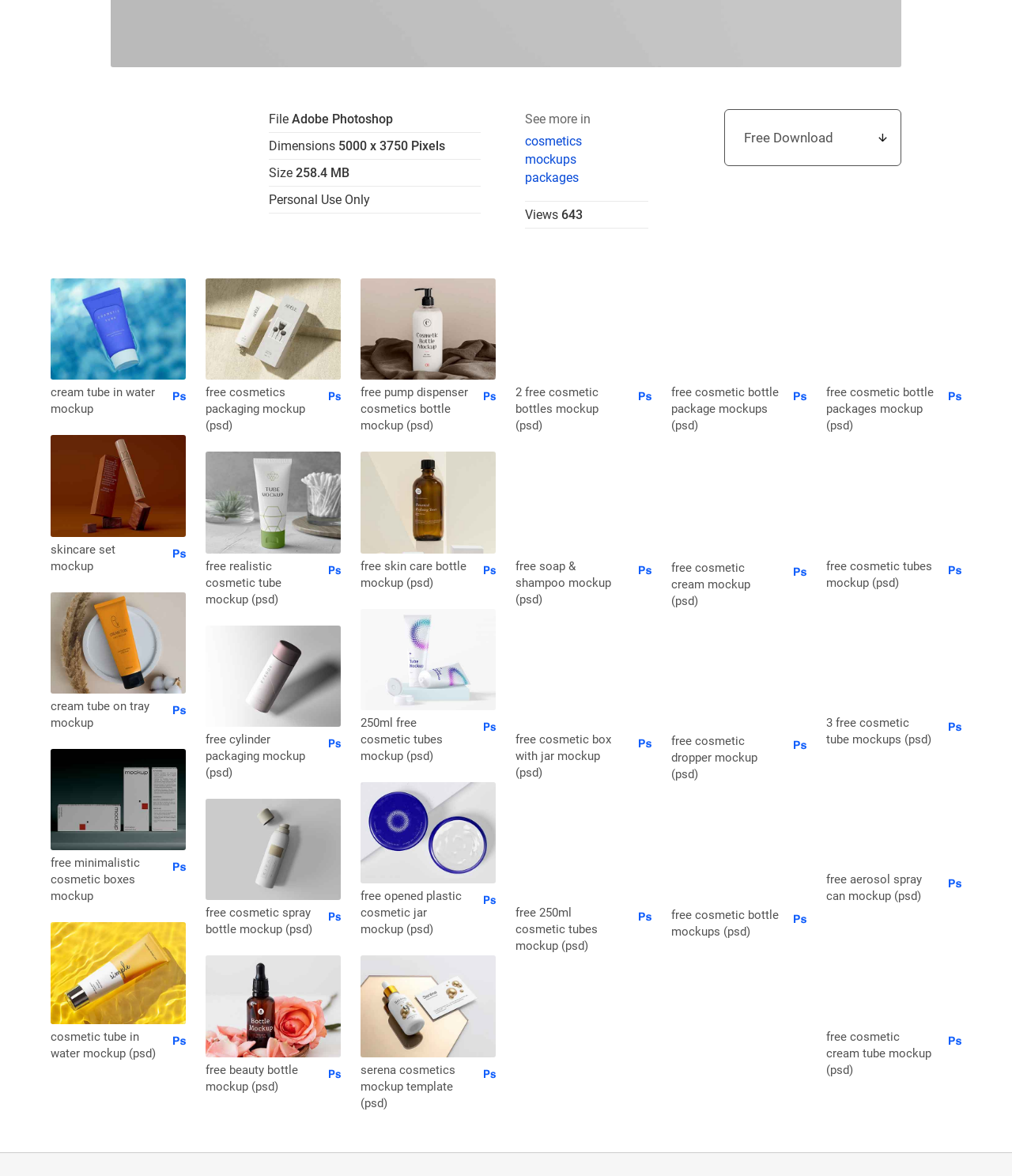What is the category of the 'Cosmetic Tubes Mockup' product? Using the information from the screenshot, answer with a single word or phrase.

cosmetics